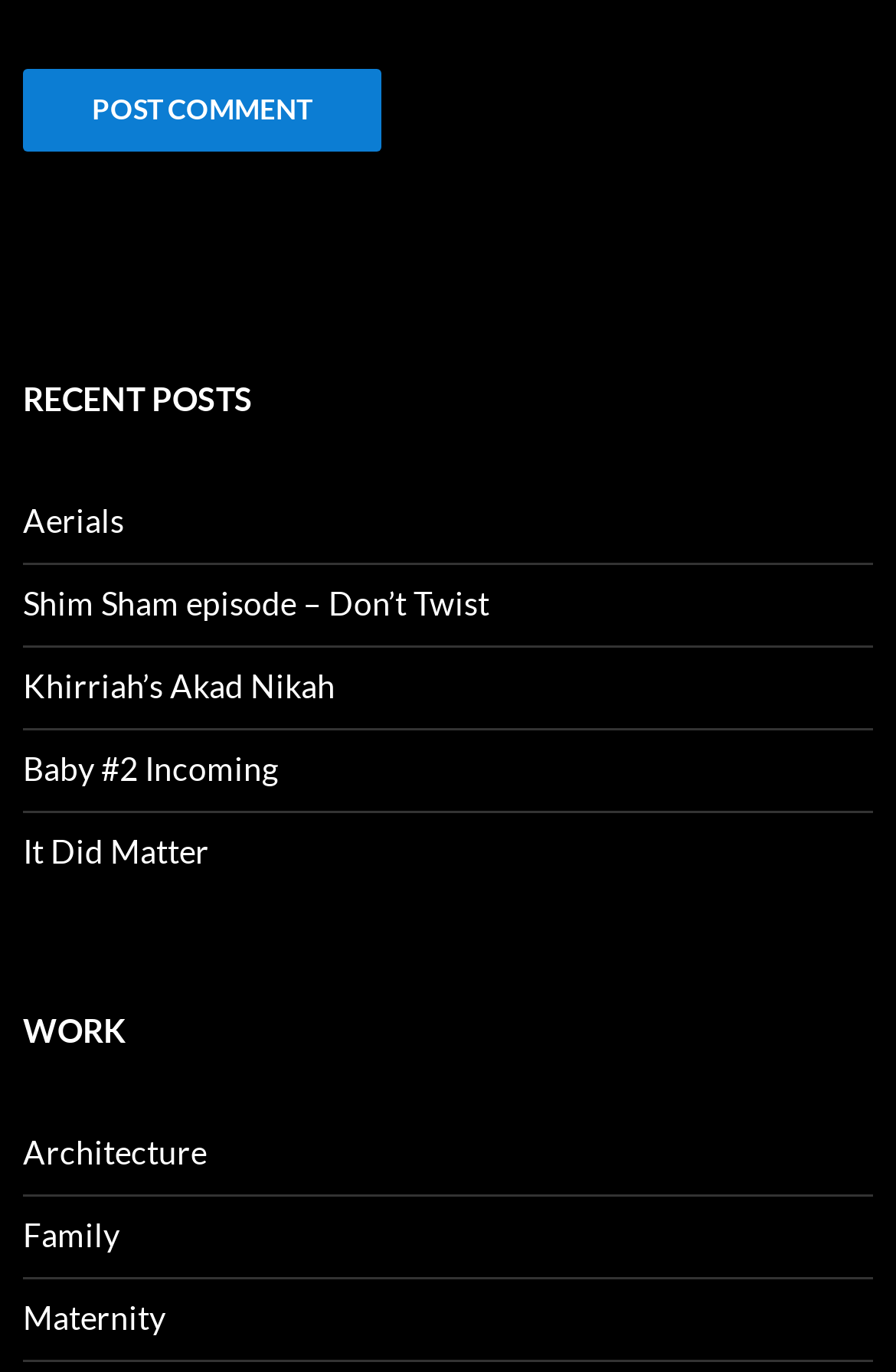Determine the bounding box coordinates of the target area to click to execute the following instruction: "explore work in Architecture."

[0.026, 0.825, 0.231, 0.854]